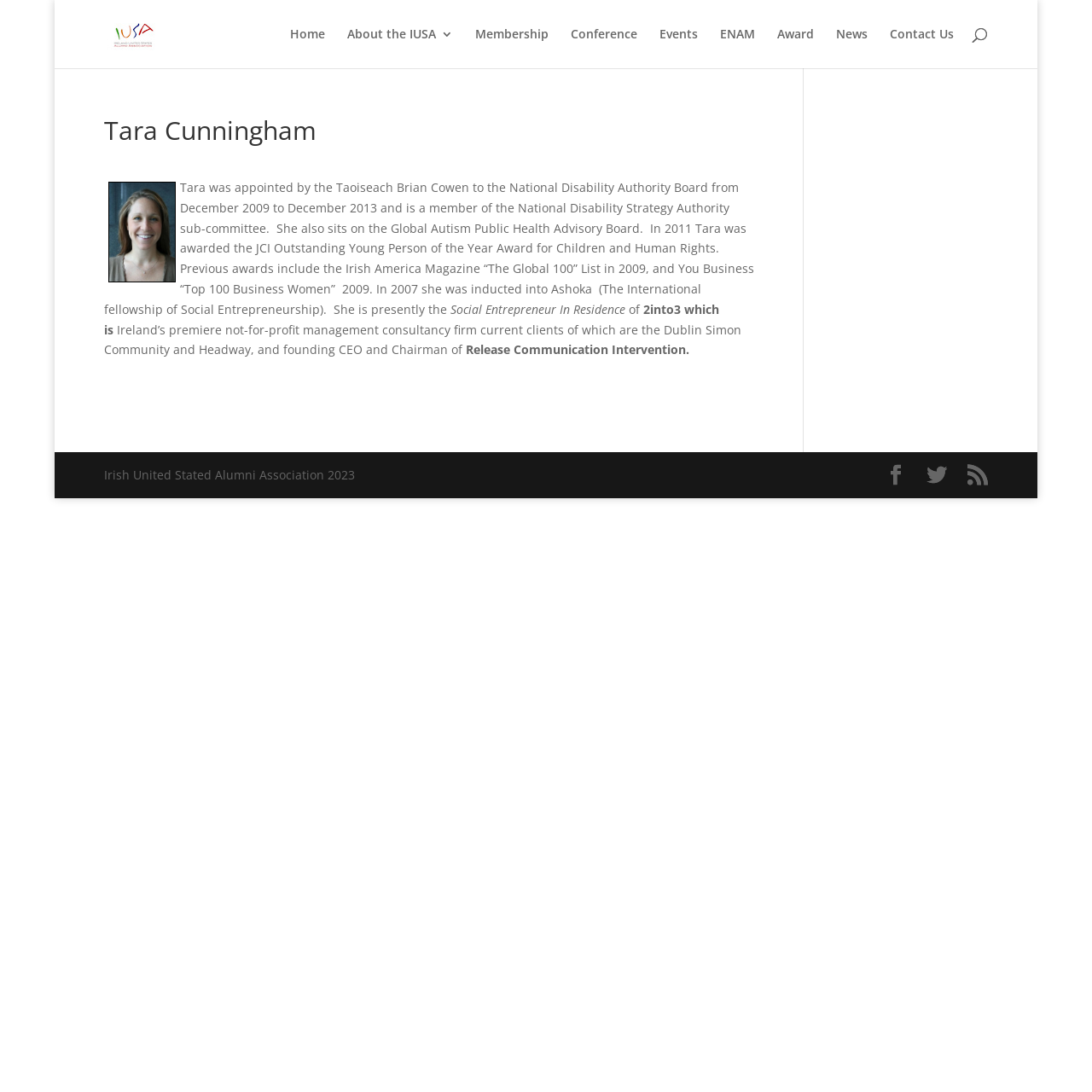Please respond to the question using a single word or phrase:
What award did Tara Cunningham receive in 2011?

JCI Outstanding Young Person of the Year Award